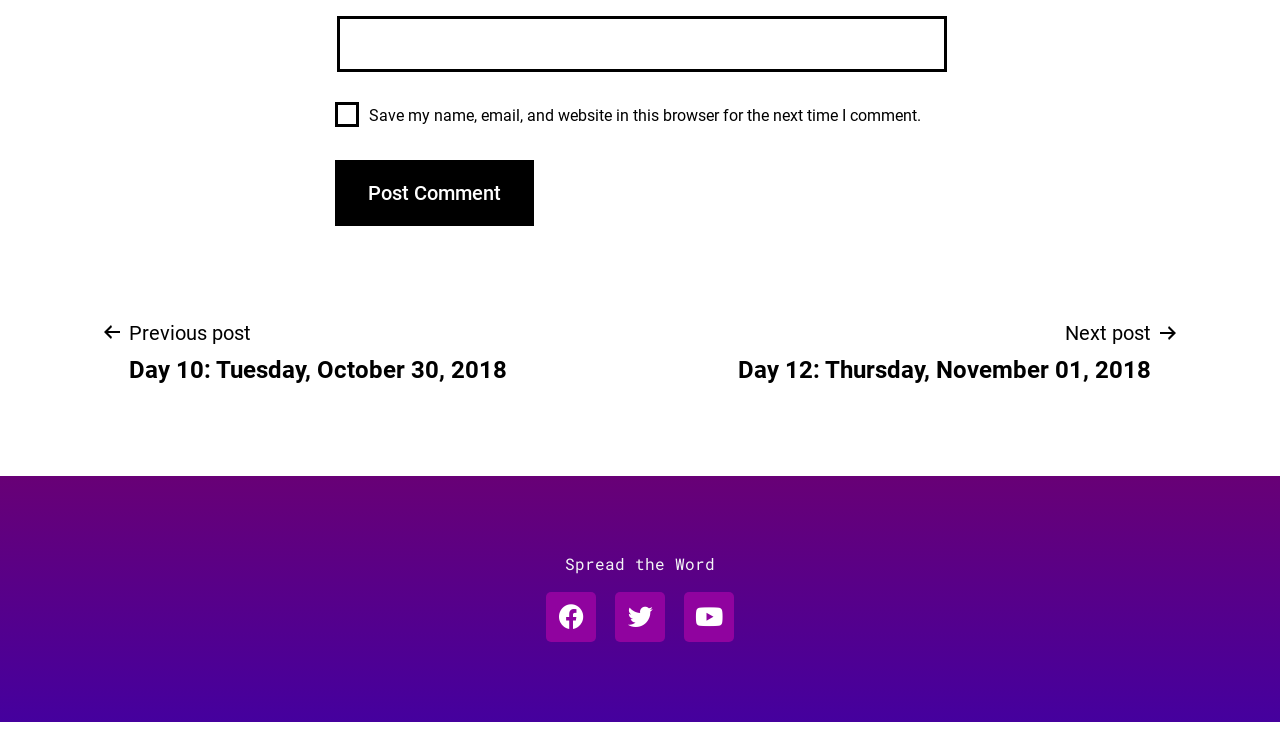From the webpage screenshot, predict the bounding box coordinates (top-left x, top-left y, bottom-right x, bottom-right y) for the UI element described here: name="submit" value="Post Comment"

[0.262, 0.212, 0.417, 0.3]